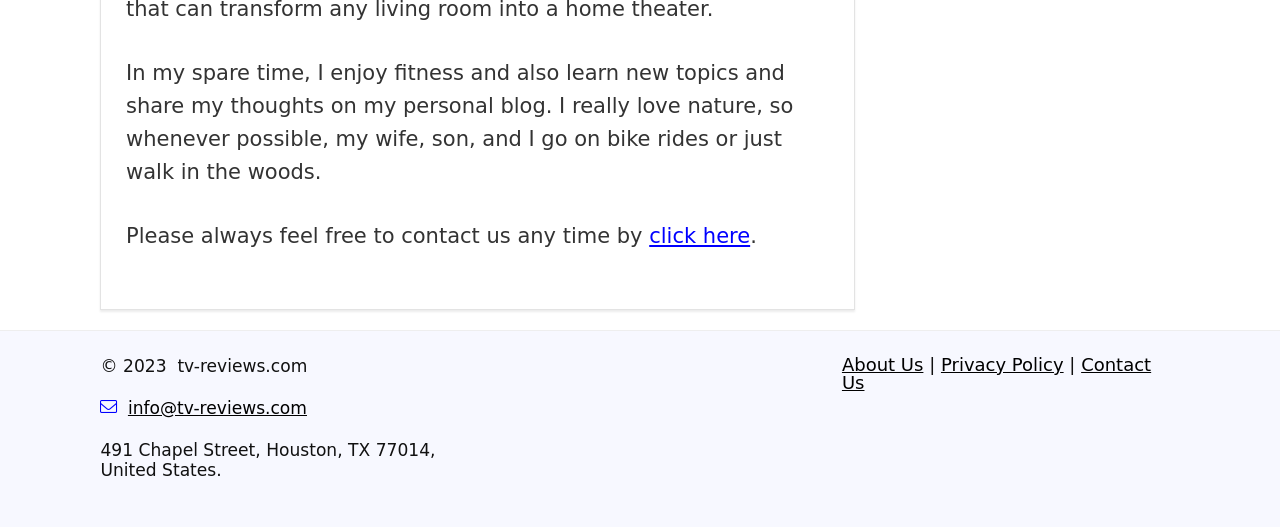Identify the bounding box for the UI element that is described as follows: "aria-label="Search"".

None